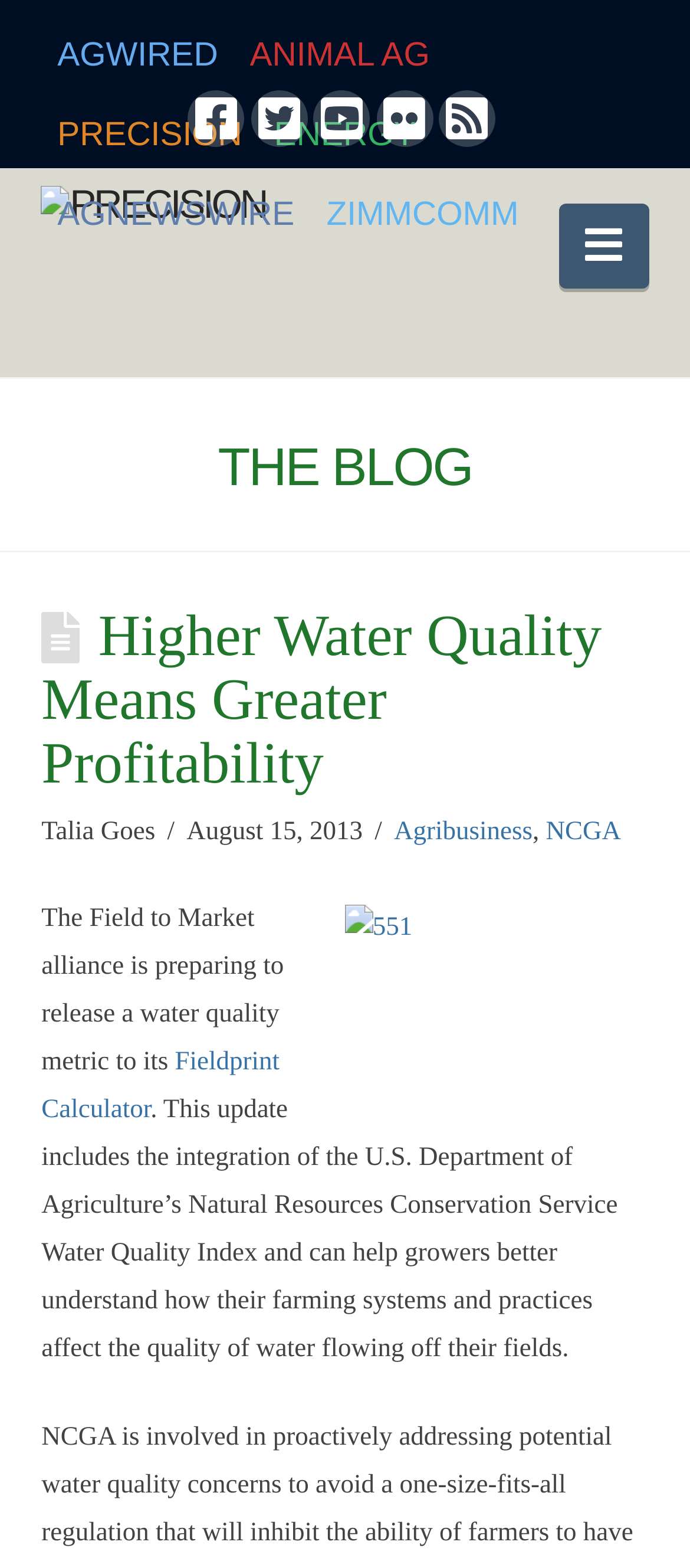Given the element description "parent_node: AGWIRED title="Back to Top"" in the screenshot, predict the bounding box coordinates of that UI element.

[0.026, 0.784, 0.115, 0.823]